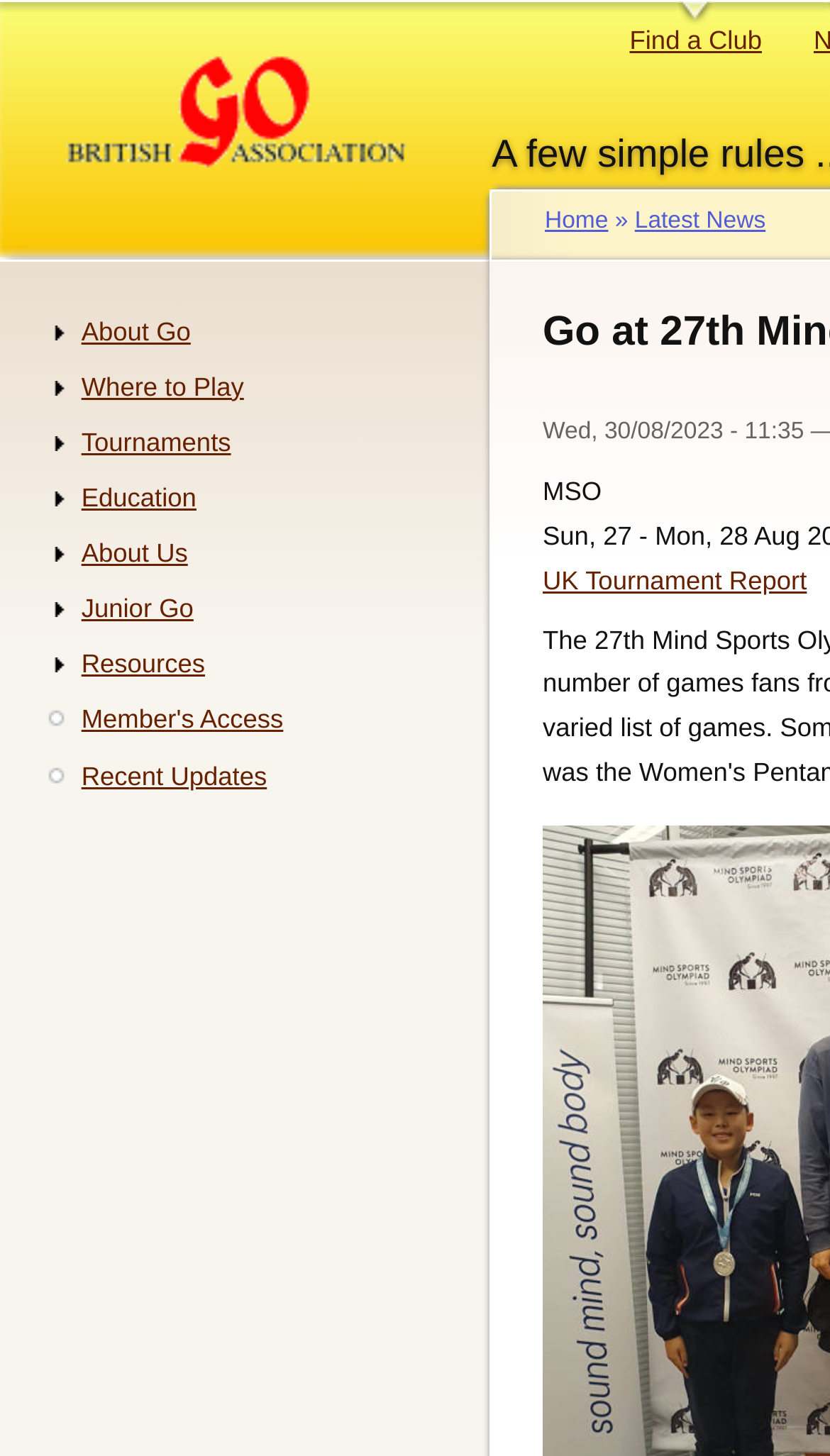What is the current date and time?
With the help of the image, please provide a detailed response to the question.

I found the current date and time by looking at the time element on the webpage, which is located at the top of the page and has a bounding box of [0.654, 0.288, 0.969, 0.306]. The text within this element is 'Wednesday, 30 August, 2023 - 11:35', which indicates the current date and time.